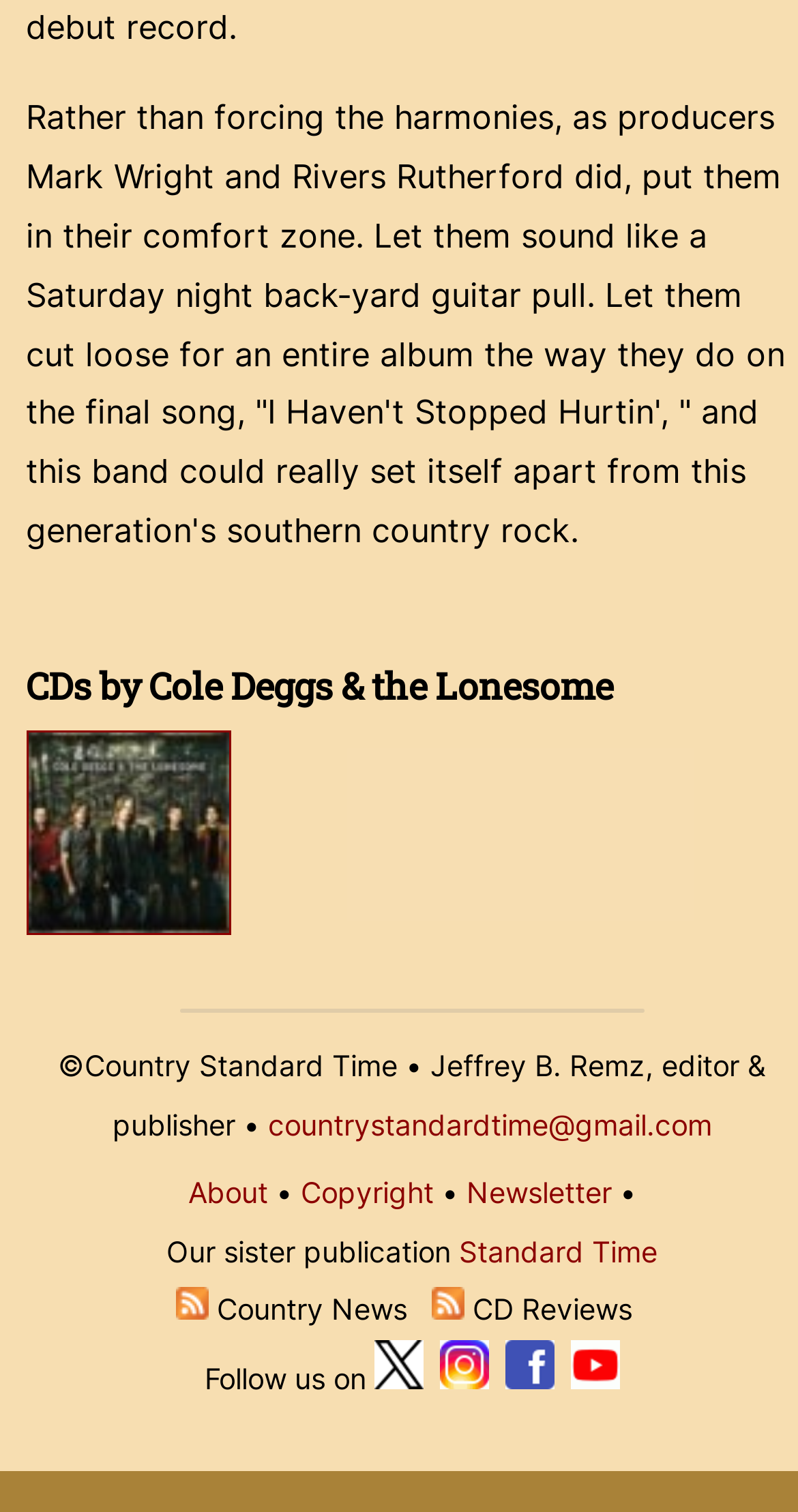What type of content does the publication provide?
Please provide a detailed and thorough answer to the question.

The answer can be found in the links and StaticText elements throughout the webpage, which suggest that the publication provides country music news and CD reviews, as well as allowing users to subscribe to these types of content.